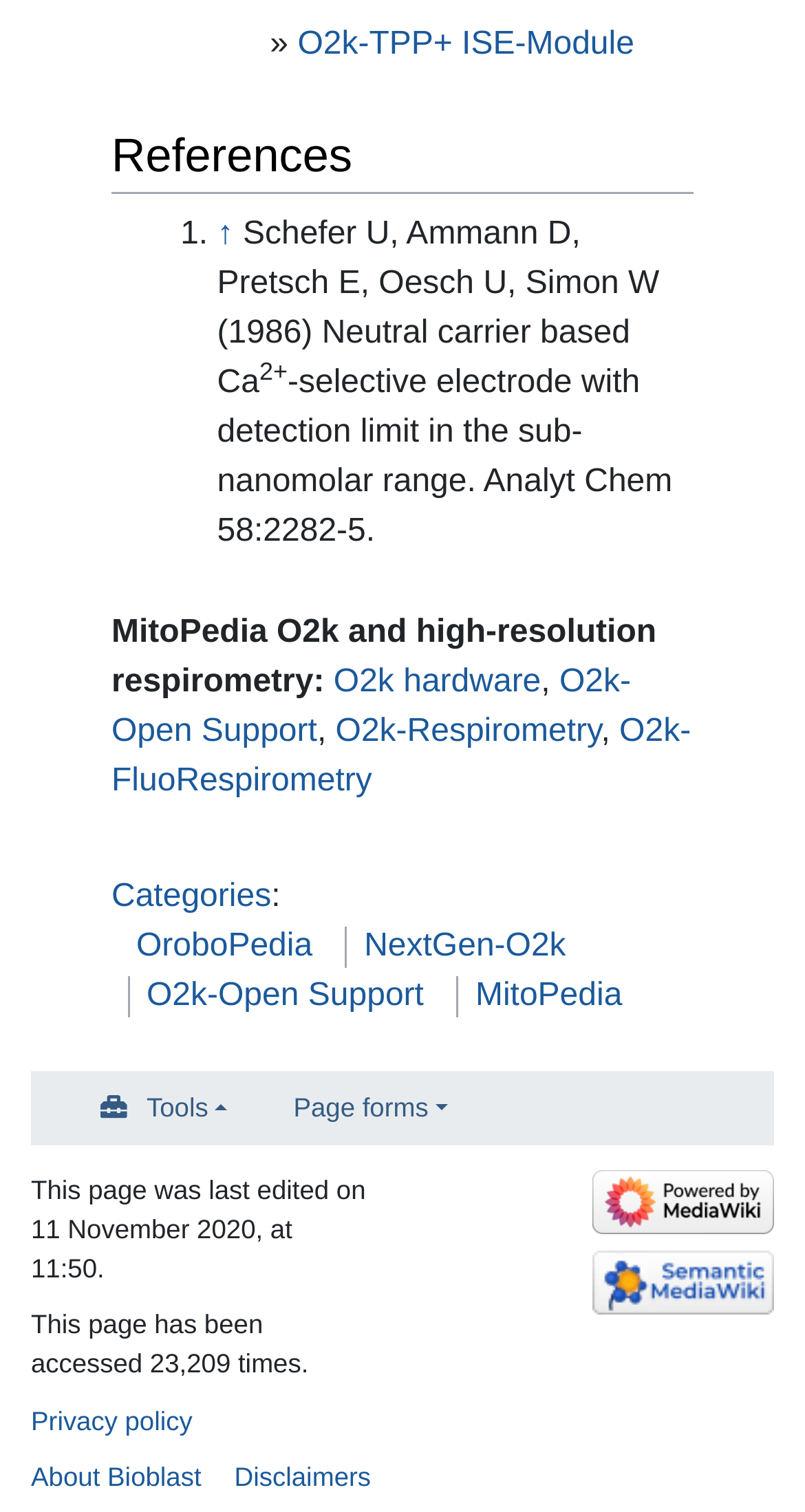What is the last edited date of this page?
Look at the image and answer the question with a single word or phrase.

11 November 2020